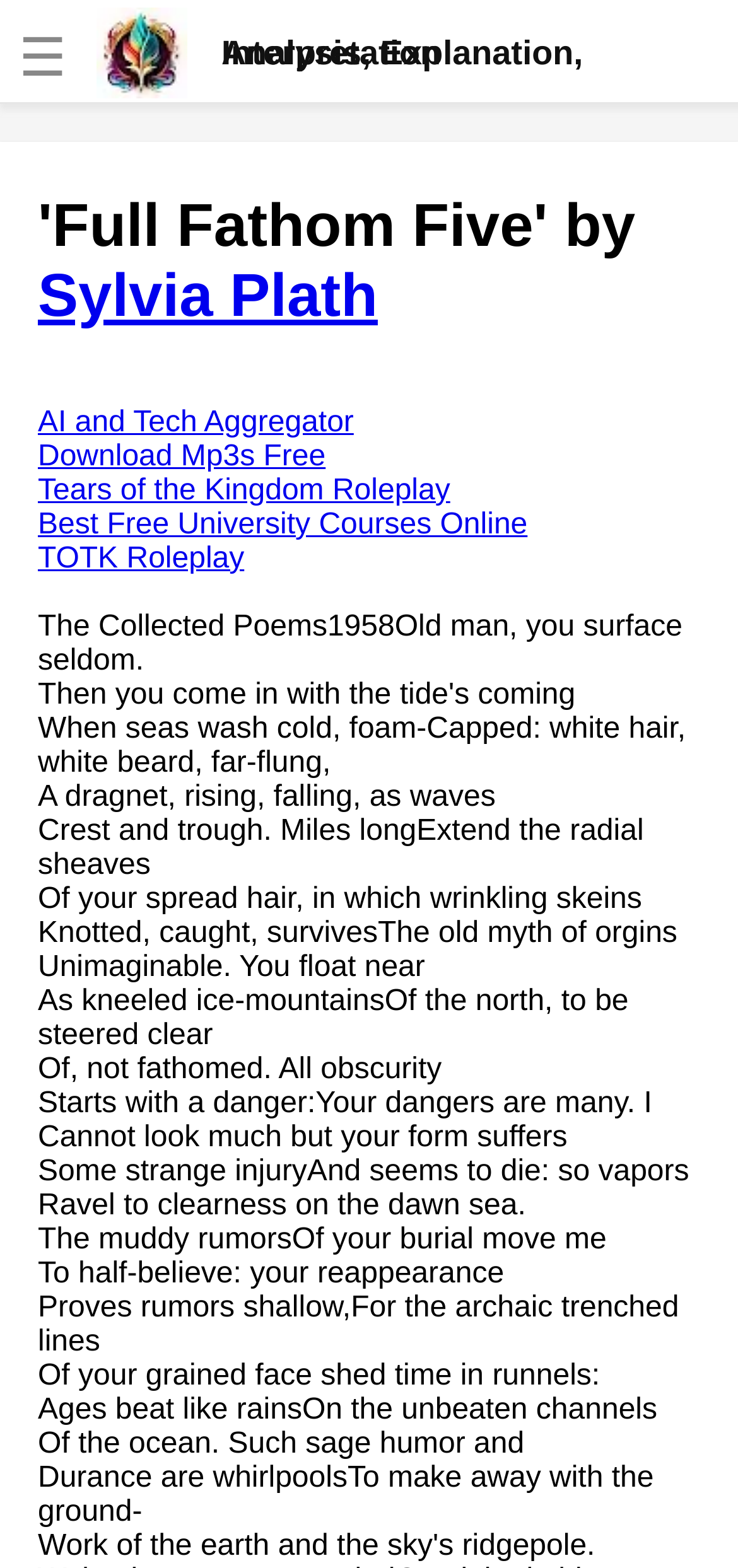Specify the bounding box coordinates of the area to click in order to execute this command: 'Click the link to analyze 'Full Fathom Five' by Sylvia Plath'. The coordinates should consist of four float numbers ranging from 0 to 1, and should be formatted as [left, top, right, bottom].

[0.051, 0.167, 0.512, 0.21]